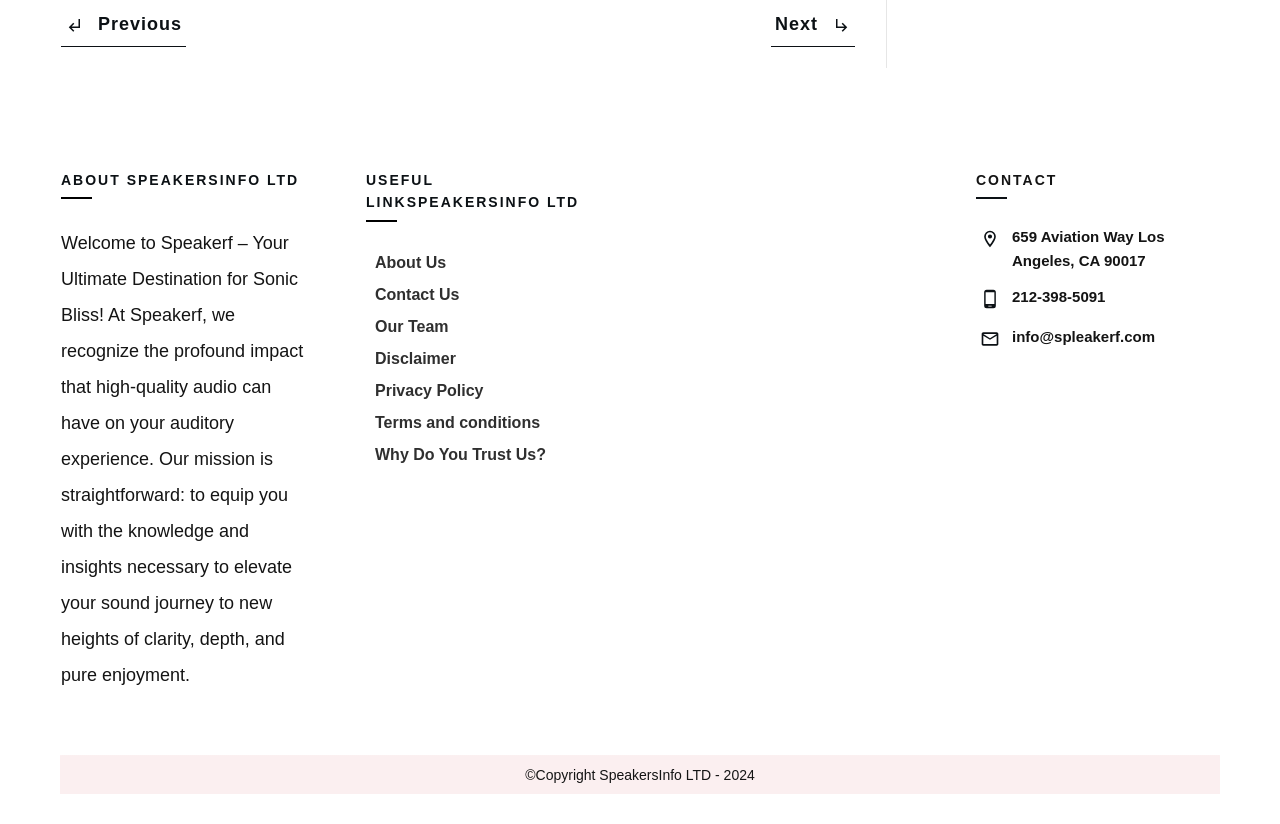Identify the bounding box coordinates of the region I need to click to complete this instruction: "Click on the 'Previous' link".

[0.048, 0.005, 0.145, 0.057]